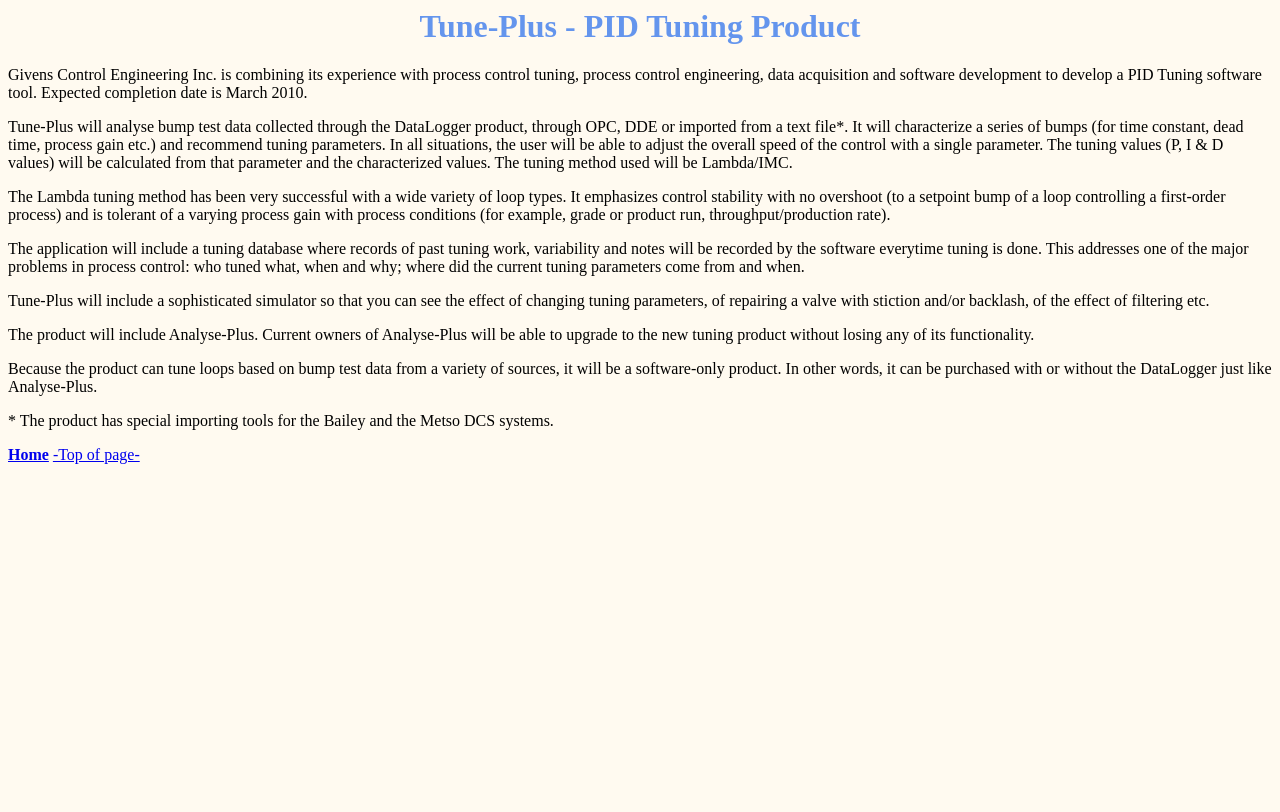Predict the bounding box for the UI component with the following description: "Home".

[0.006, 0.55, 0.038, 0.571]